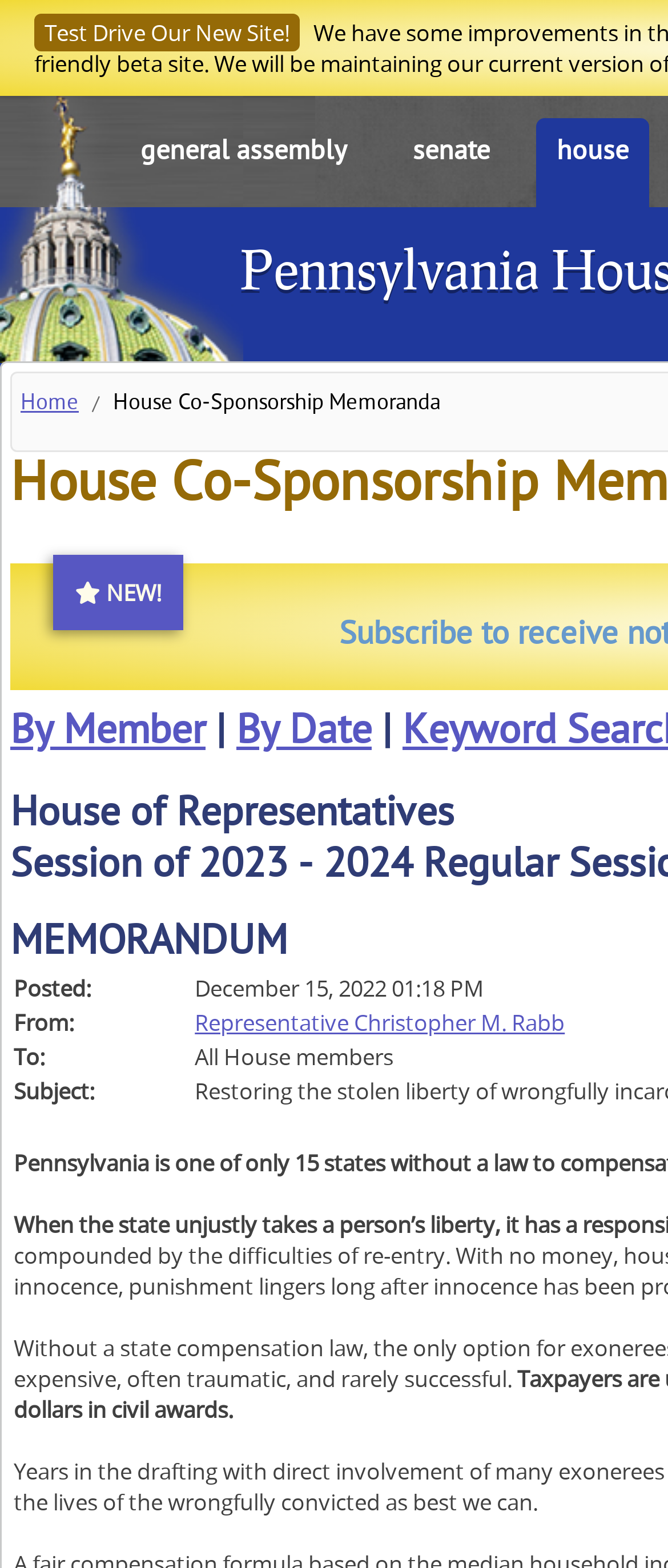Who is the sponsor of the first co-sponsorship memorandum?
Look at the image and respond with a one-word or short-phrase answer.

Representative Christopher M. Rabb